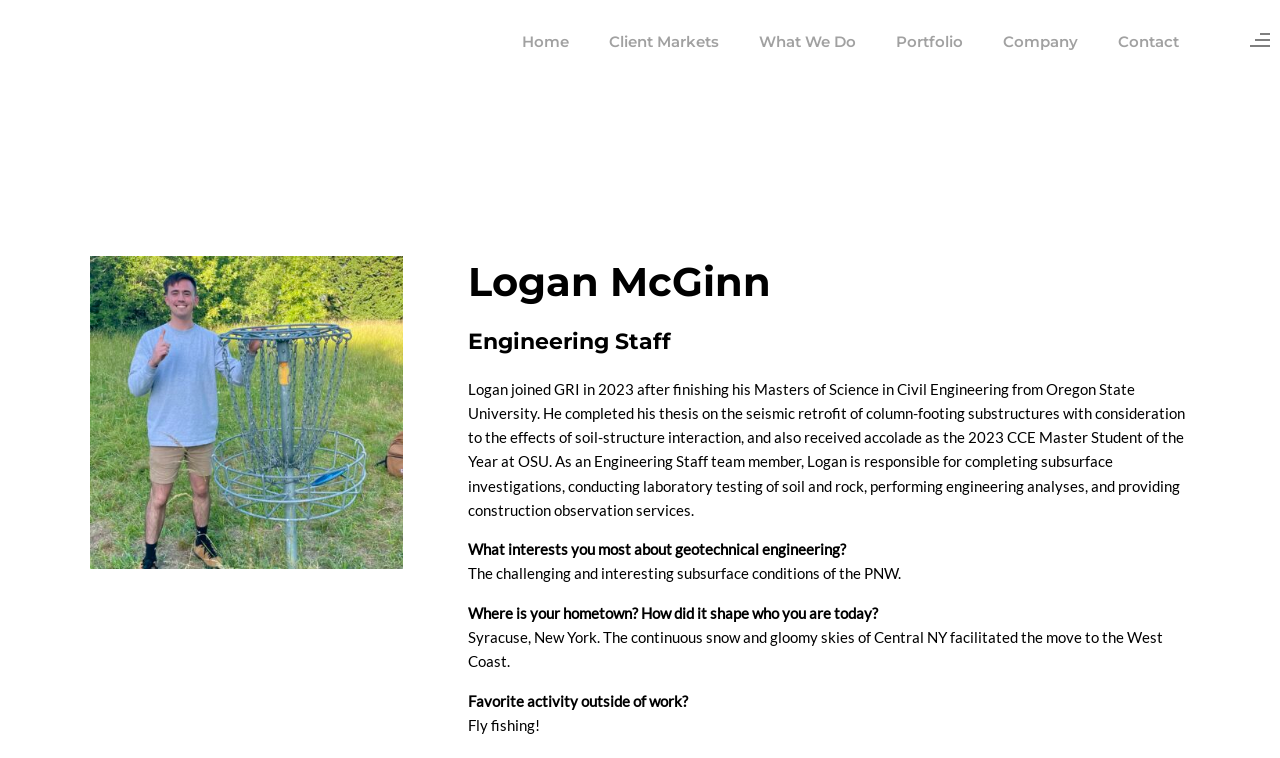Highlight the bounding box of the UI element that corresponds to this description: "Client Markets".

[0.46, 0.0, 0.546, 0.11]